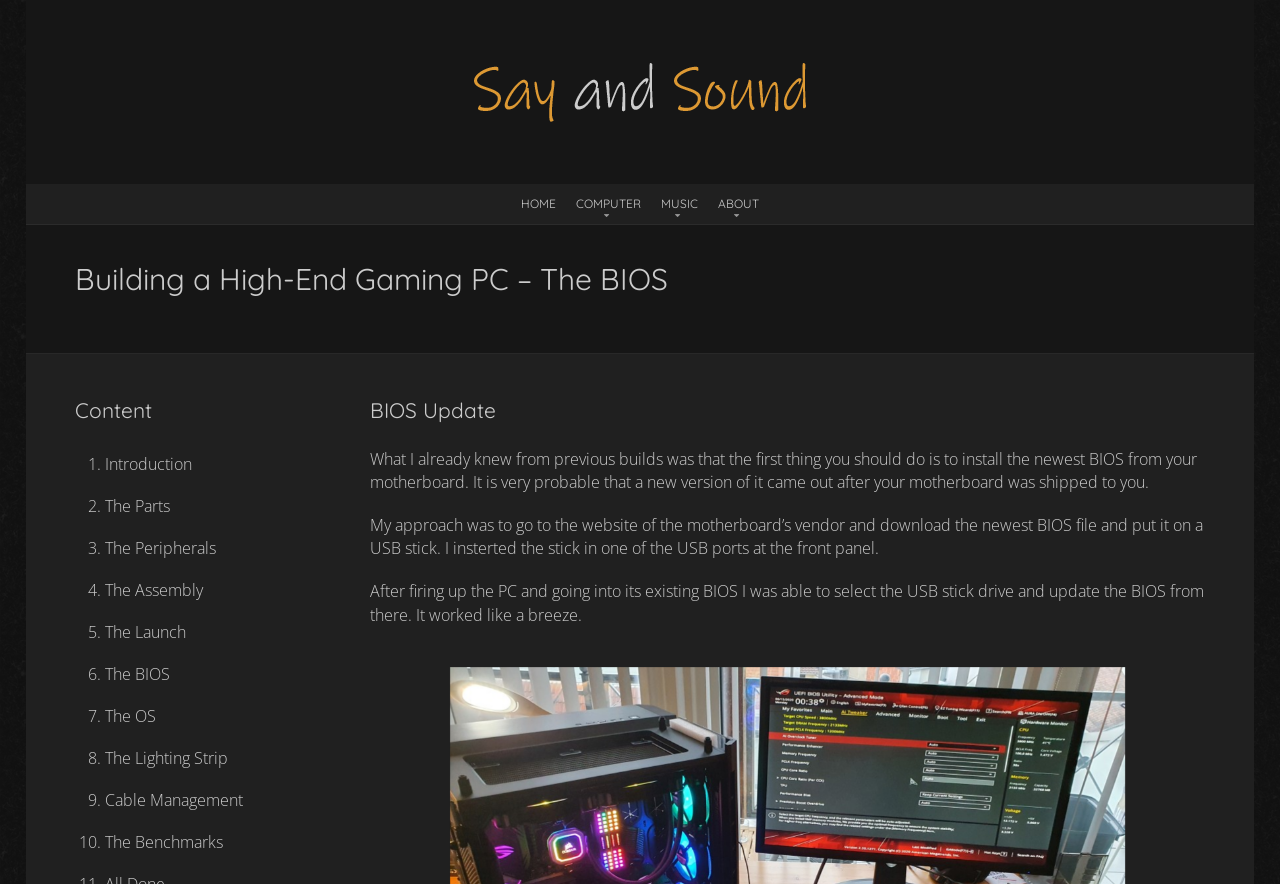Locate the bounding box for the described UI element: "The Lighting Strip". Ensure the coordinates are four float numbers between 0 and 1, formatted as [left, top, right, bottom].

[0.082, 0.845, 0.178, 0.869]